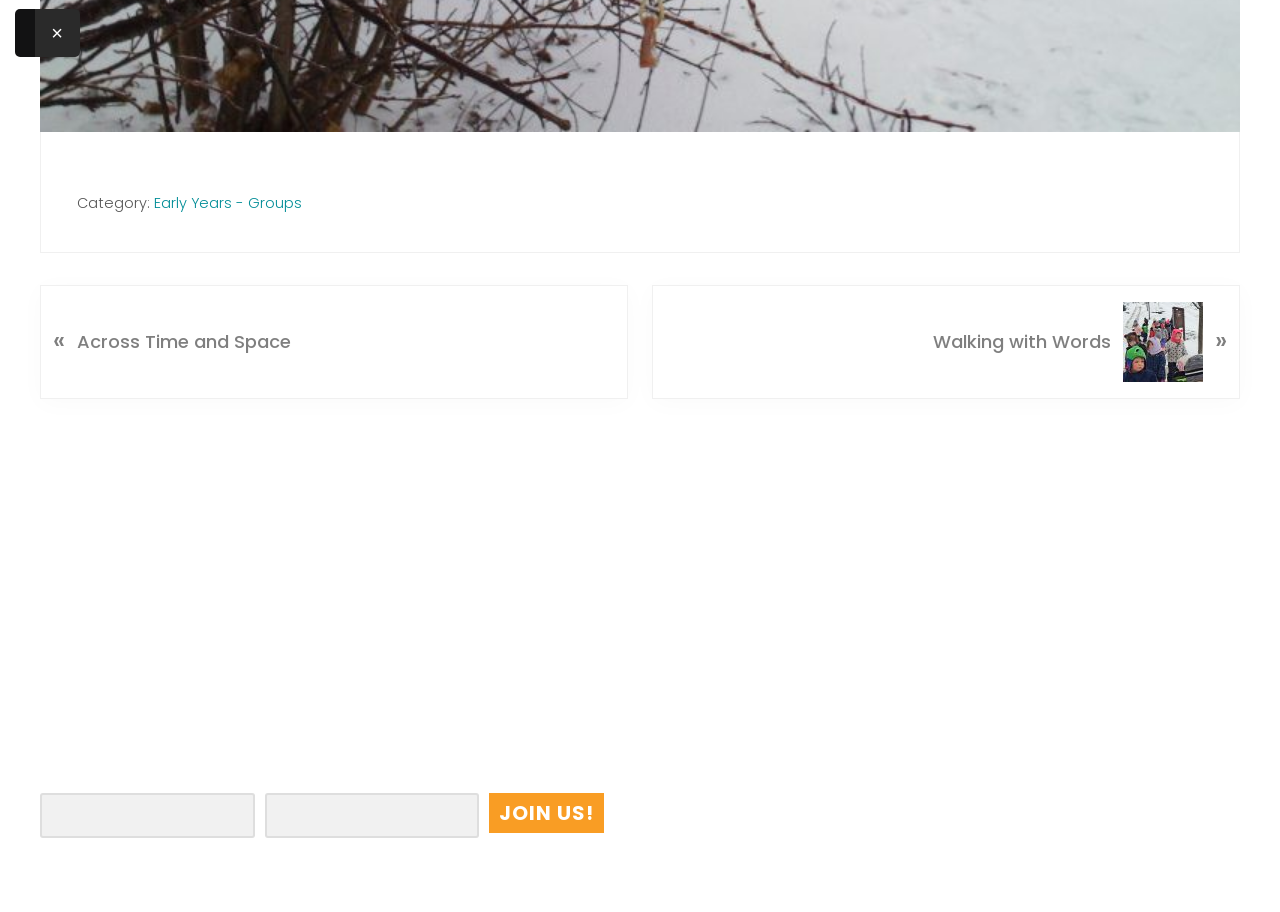What is the text above the form?
Please provide a comprehensive answer based on the information in the image.

I found the text above the form by looking at the heading element, which says 'Join Us On The Pathway!'.